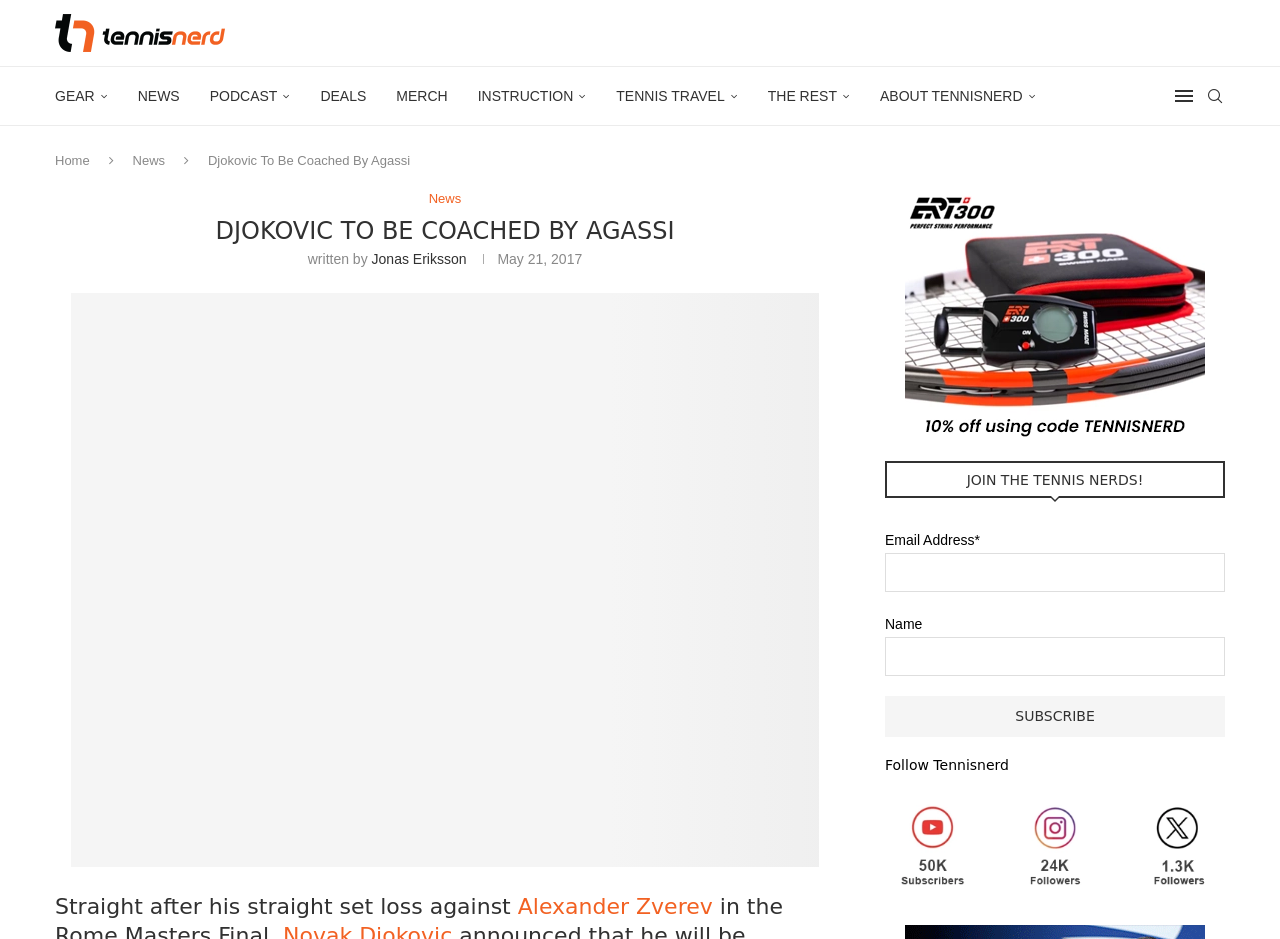Explain in detail what you observe on this webpage.

The webpage is about tennis news, specifically an article titled "Djokovic To Be Coached By Agassi". At the top, there is a navigation menu with links to different sections of the website, including "GEAR", "NEWS", "PODCAST", "DEALS", "MERCH", "INSTRUCTION", "TENNIS TRAVEL", "THE REST", and "ABOUT TENNISNERD". There is also a search bar at the top right corner.

Below the navigation menu, there is a large heading that displays the title of the article. The article is written by Jonas Eriksson and was published on May 21, 2017. There is a large image related to the article, which takes up most of the width of the page.

To the right of the article, there are three sections. The first section is a subscription form where users can enter their email address and name to join the "Tennis Nerds!" community. The second section is a heading that says "Follow Tennisnerd" and has three social media links to Twitter, Facebook, and Instagram. The third section is a small image with a link to Tennisnerd X on Twitter.

At the bottom of the page, there are two links, one to the "Home" page and another to the "News" section.